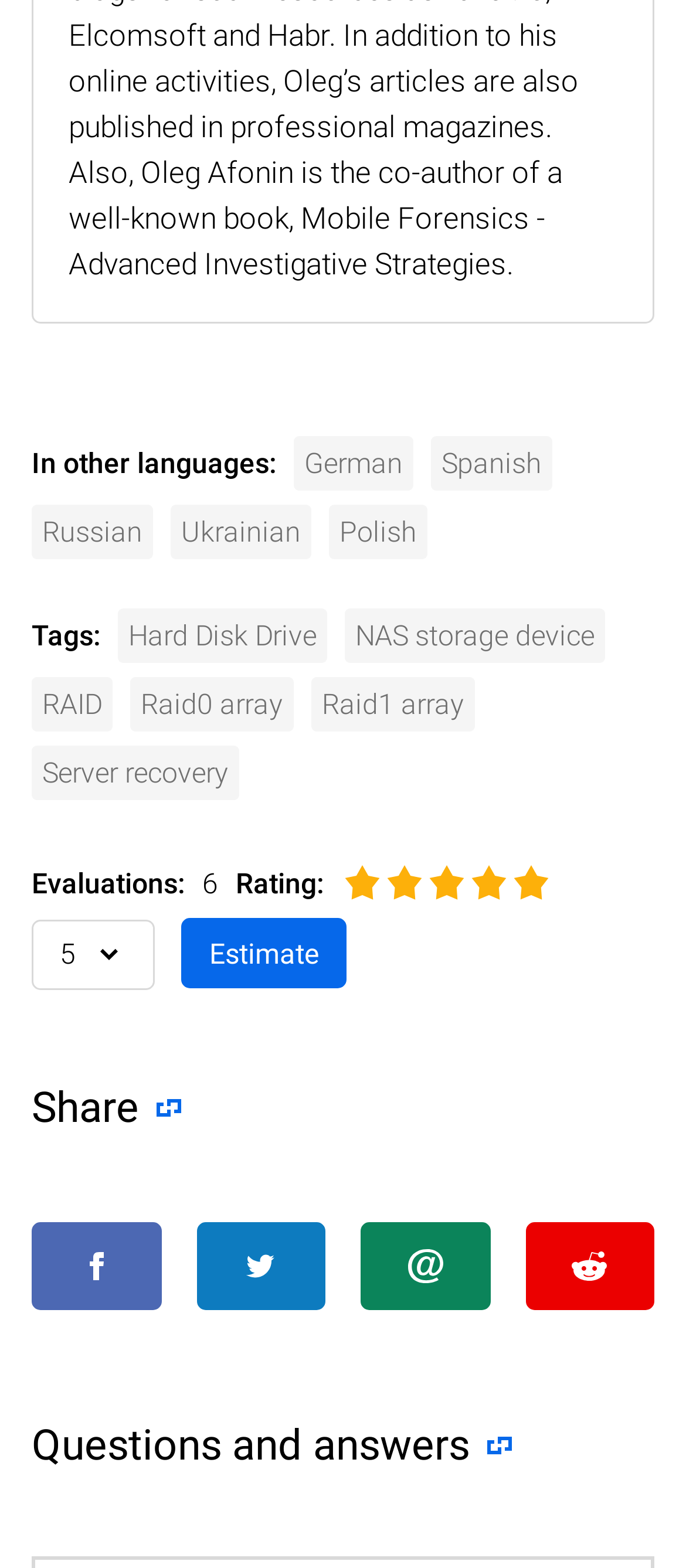Determine the bounding box coordinates of the clickable region to follow the instruction: "Share on Facebook".

[0.046, 0.779, 0.235, 0.835]